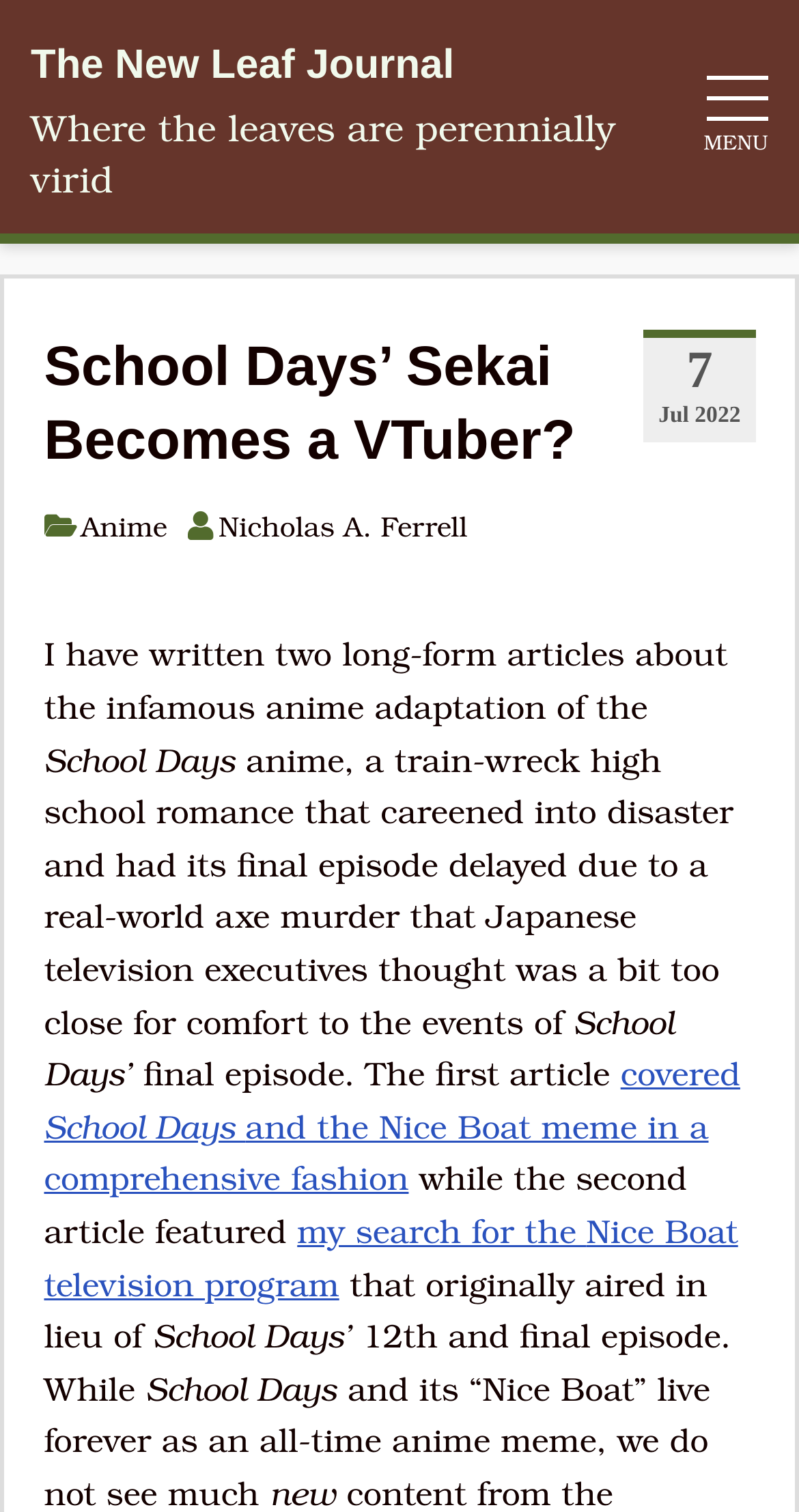Present a detailed account of what is displayed on the webpage.

The webpage is an article from "The New Leaf Journal" with a title "School Days’ Sekai Becomes a VTuber?" and a tagline "Where the leaves are perennially virid". At the top right corner, there is a menu with a number "7" and a date "Jul 20, 2022". 

Below the title, there are two links, one labeled "Anime" and the other with the author's name "Nicholas A. Ferrell". The article's main content starts with a brief introduction, followed by several paragraphs of text. The text describes the anime adaptation of "School Days", a high school romance that ended in disaster, and its final episode being delayed due to a real-world axe murder. 

There are two links within the article, one leading to a comprehensive article about "School Days" and the "Nice Boat" meme, and the other about the author's search for the "Nice Boat" television program. The article continues to discuss the author's previous writings about "School Days" and its final episode.